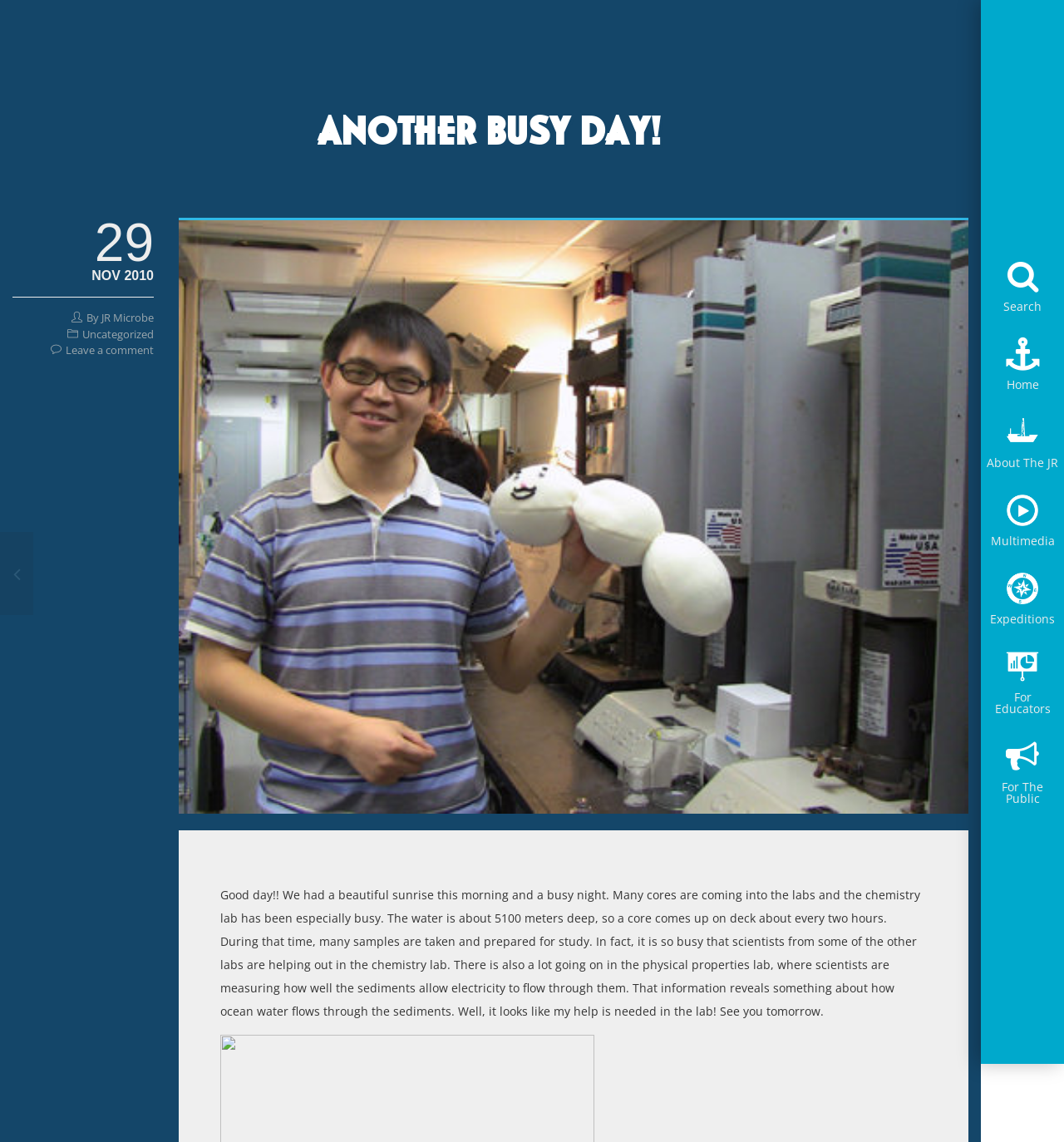Find the bounding box coordinates of the element to click in order to complete this instruction: "Leave a comment". The bounding box coordinates must be four float numbers between 0 and 1, denoted as [left, top, right, bottom].

[0.062, 0.3, 0.145, 0.313]